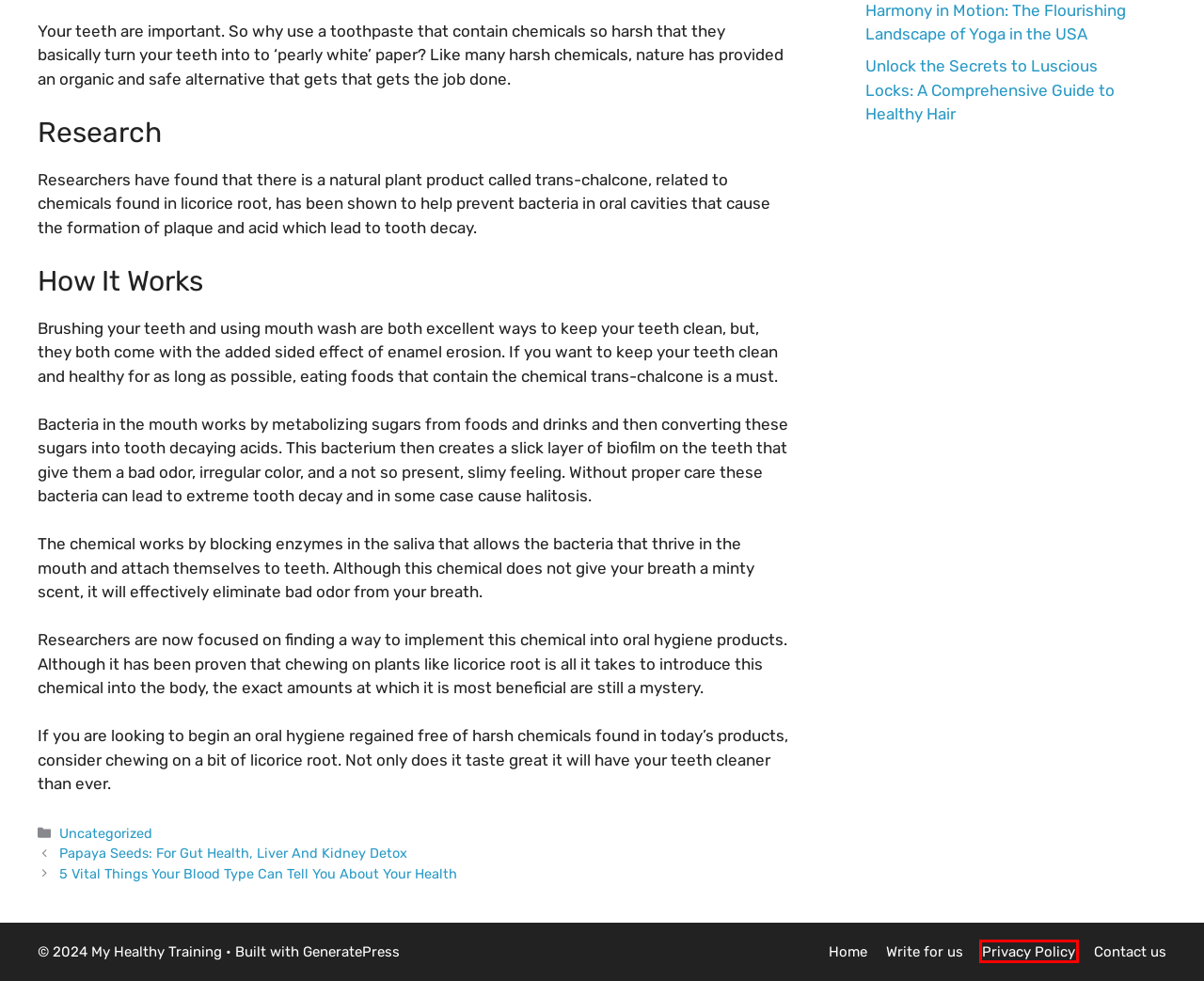You are presented with a screenshot of a webpage containing a red bounding box around an element. Determine which webpage description best describes the new webpage after clicking on the highlighted element. Here are the candidates:
A. Hair tips Archives - My Healthy Training
B. Unlock the Secrets to Luscious Locks: A Comprehensive Guide to Healthy Hair - My Healthy Training
C. Contact us - My Healthy Training
D. Papaya Seeds: For Gut Health, Liver And Kidney Detox - My Healthy Training
E. Uncategorized Archives - My Healthy Training
F. Privacy Policy - My Healthy Training
G. 5 Vital Things Your Blood Type Can Tell You About Your Health - My Healthy Training
H. Write for us- Guest post on Health tips, nutrition, advices

F